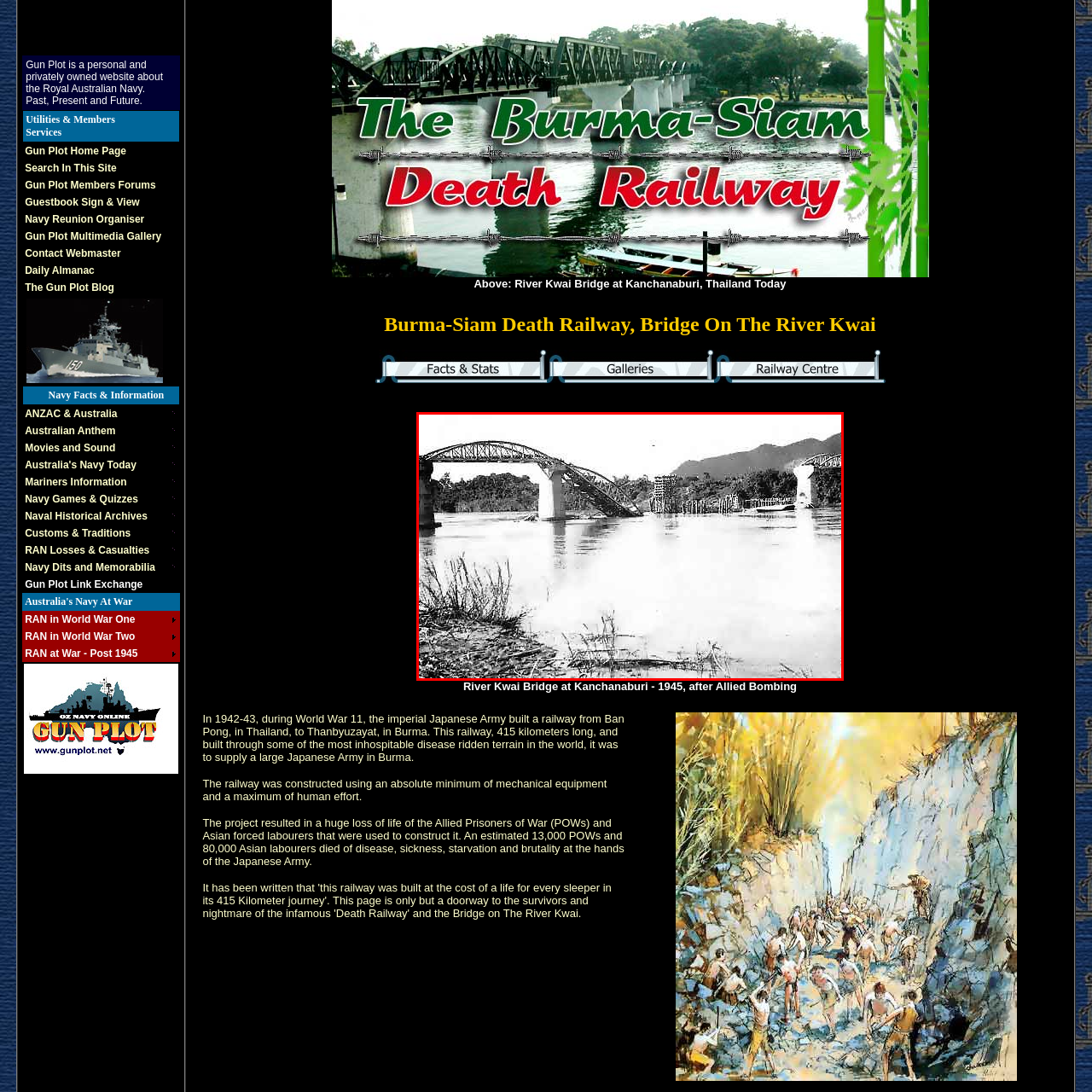Analyze the picture within the red frame, What is the condition of the river in the image? 
Provide a one-word or one-phrase response.

Swollen